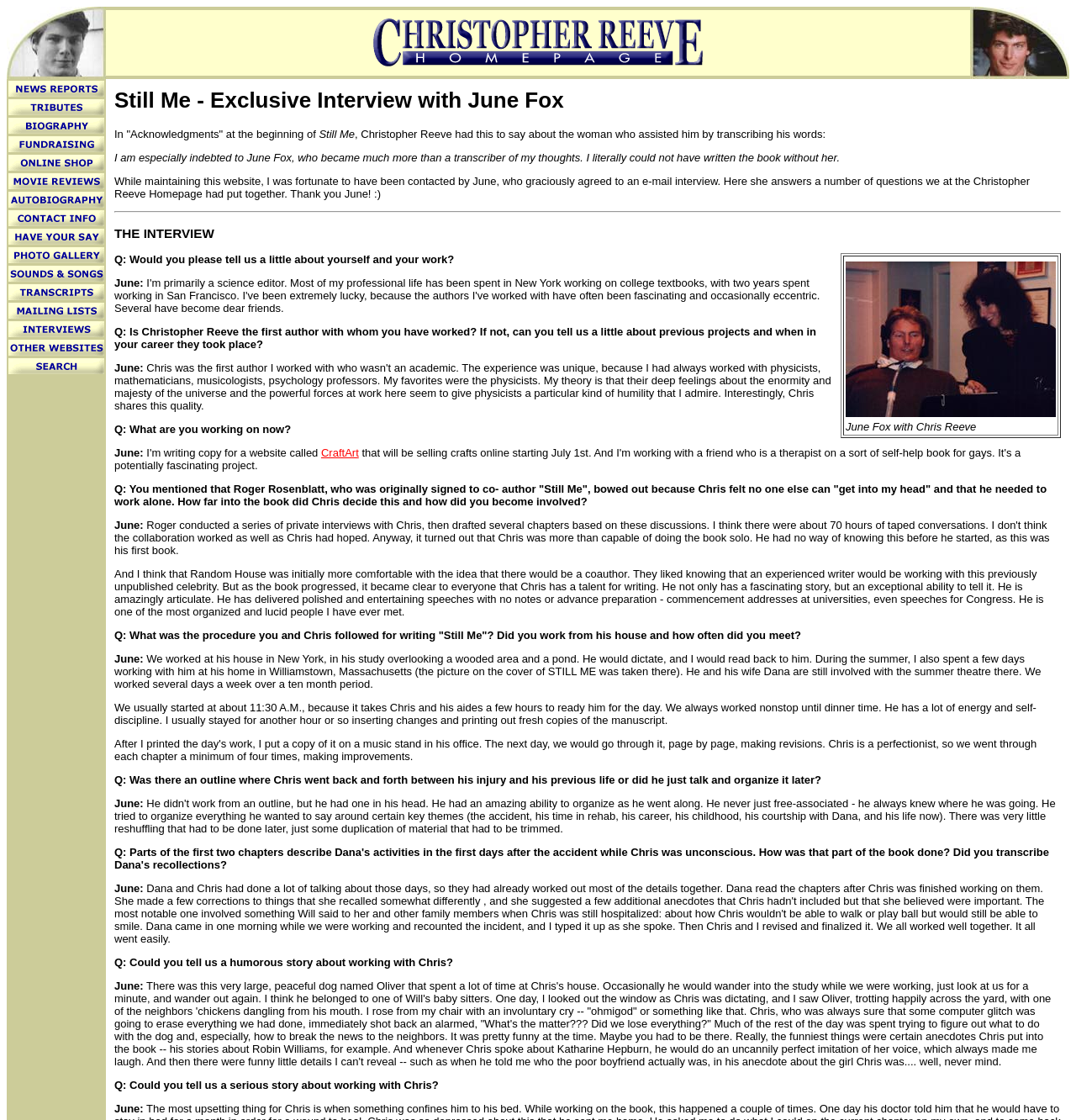Determine the bounding box coordinates of the UI element described below. Use the format (top-left x, top-left y, bottom-right x, bottom-right y) with floating point numbers between 0 and 1: CraftArt

[0.298, 0.399, 0.333, 0.41]